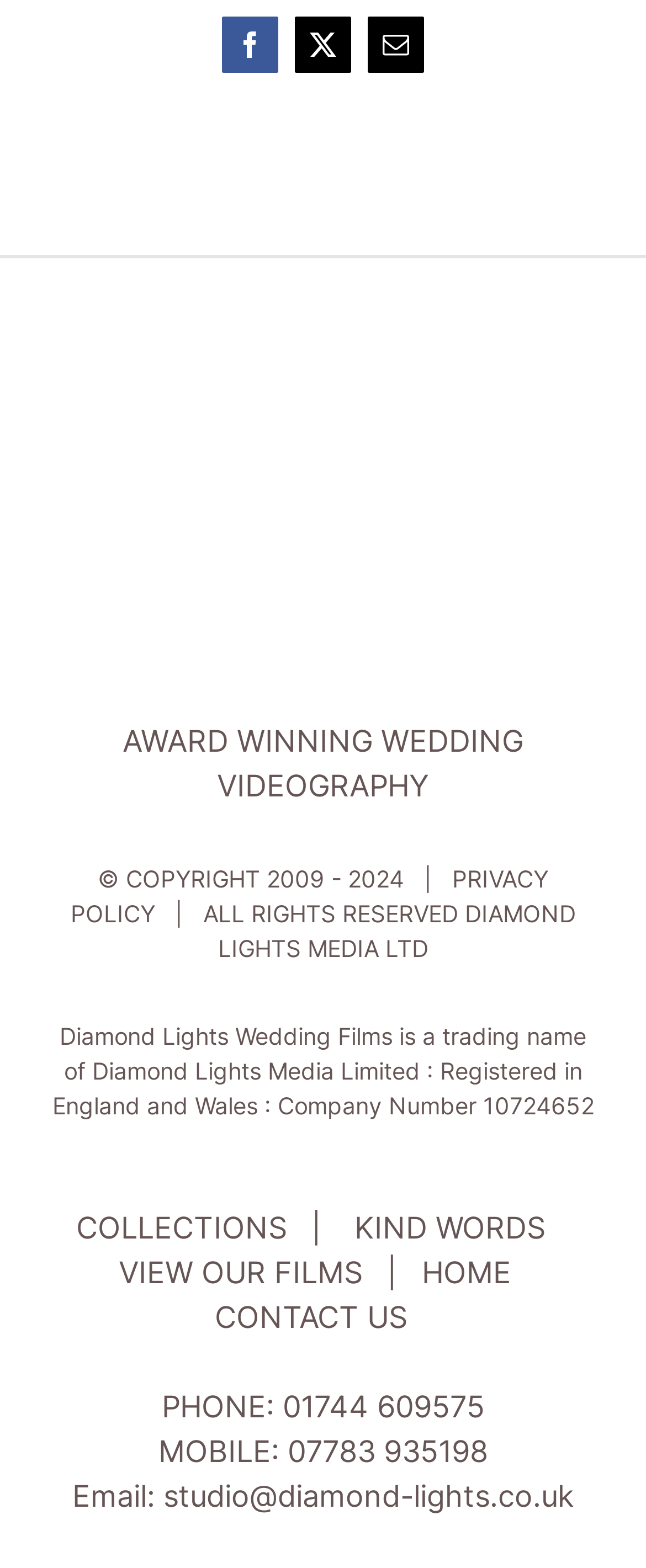Can you find the bounding box coordinates for the element to click on to achieve the instruction: "Send an Email"?

[0.112, 0.943, 0.888, 0.965]